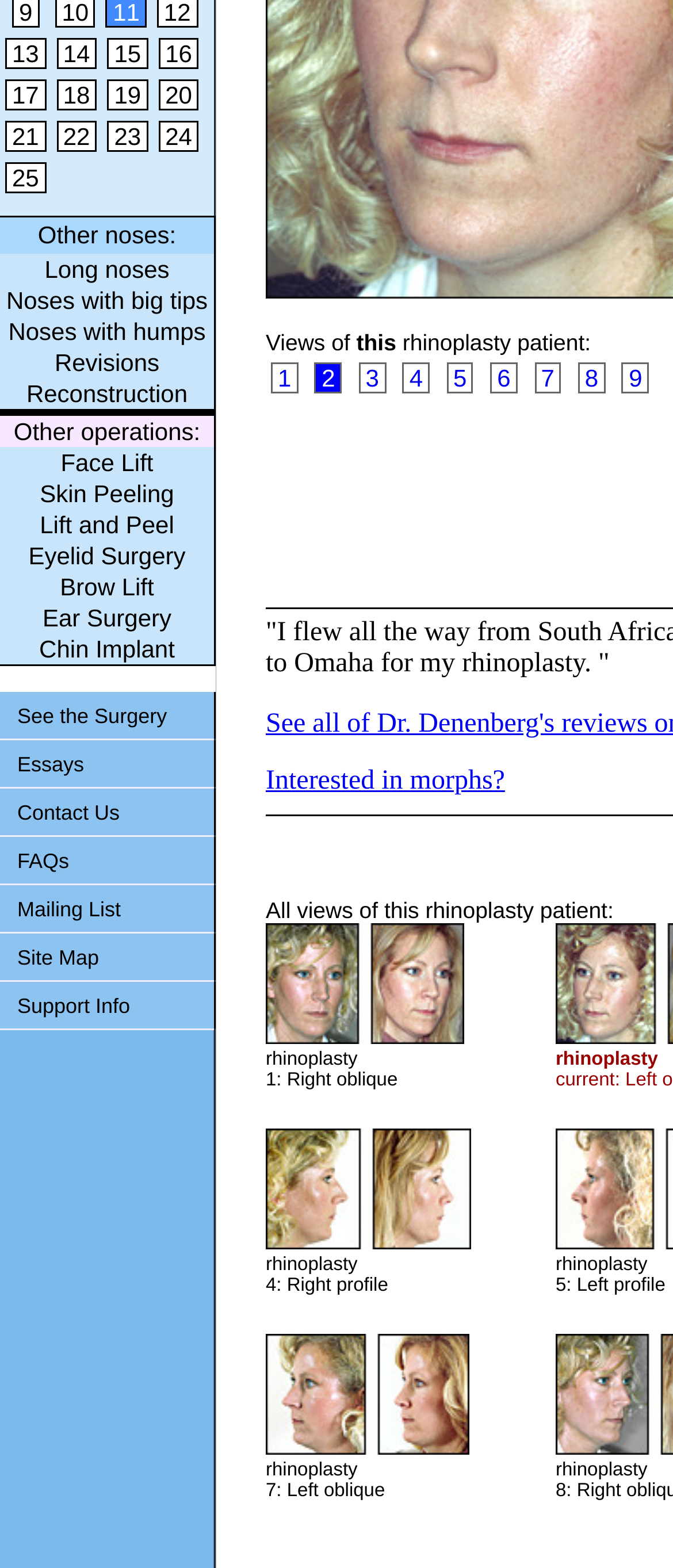For the element described, predict the bounding box coordinates as (top-left x, top-left y, bottom-right x, bottom-right y). All values should be between 0 and 1. Element description: Contact Us

[0.0, 0.503, 0.321, 0.533]